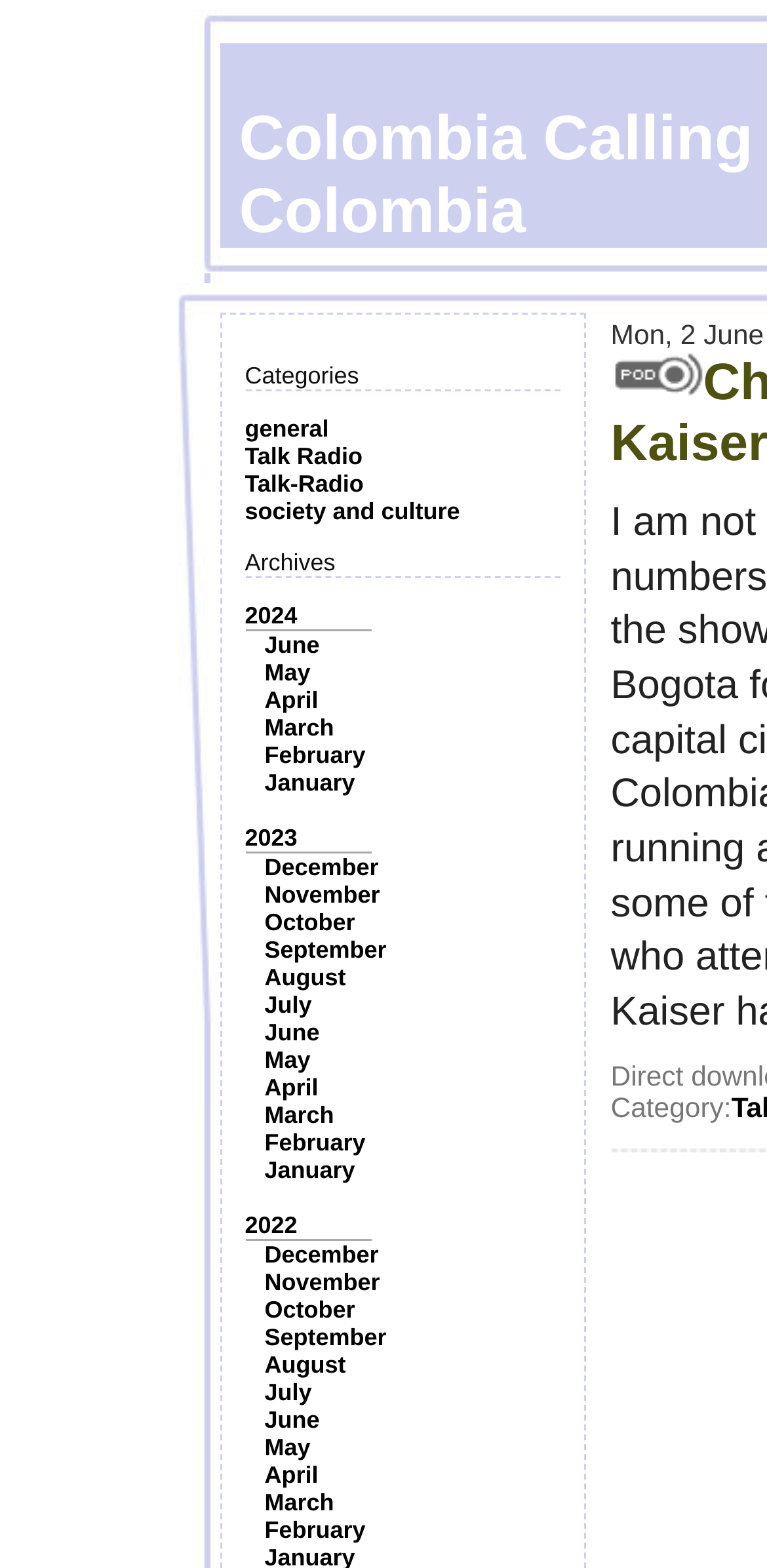Using the element description society and culture, predict the bounding box coordinates for the UI element. Provide the coordinates in (top-left x, top-left y, bottom-right x, bottom-right y) format with values ranging from 0 to 1.

[0.319, 0.317, 0.6, 0.335]